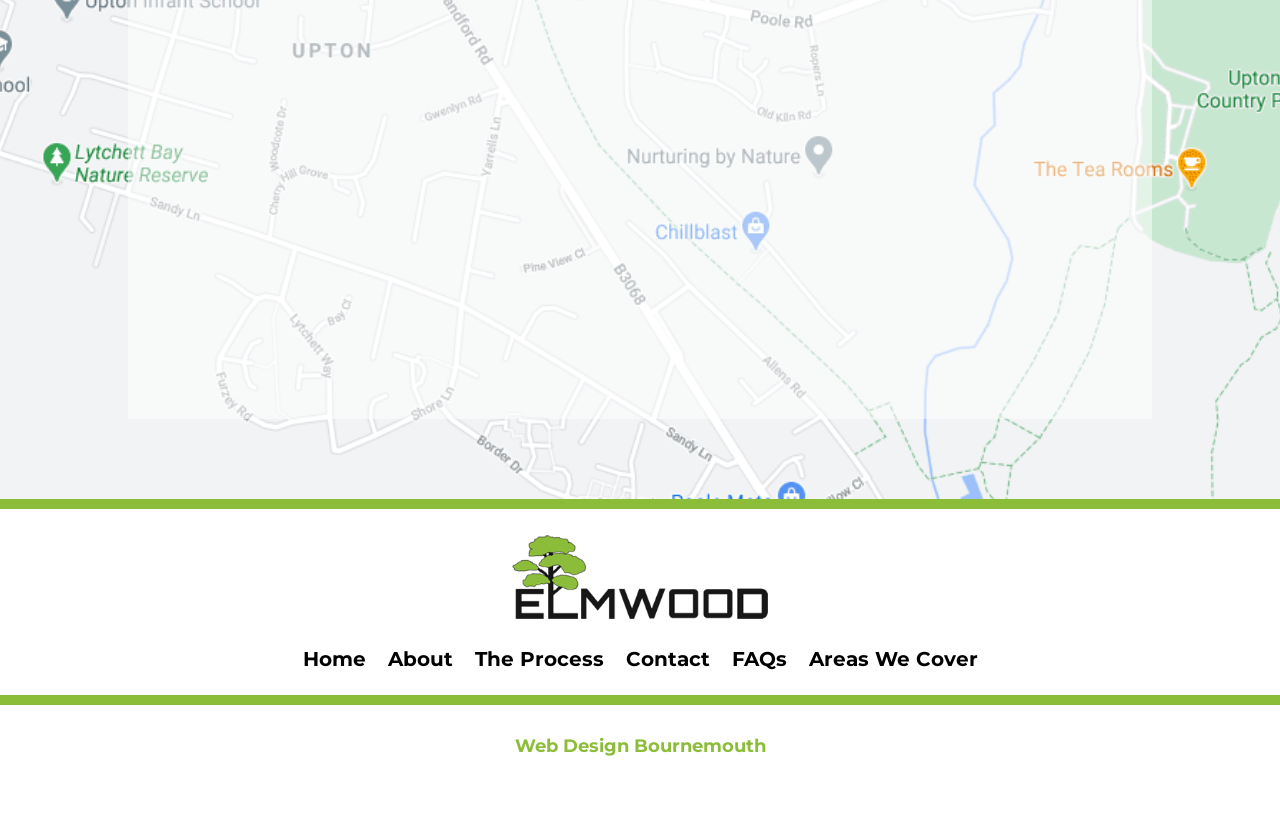Based on the provided description, "Web Design Bournemouth", find the bounding box of the corresponding UI element in the screenshot.

[0.402, 0.897, 0.598, 0.924]